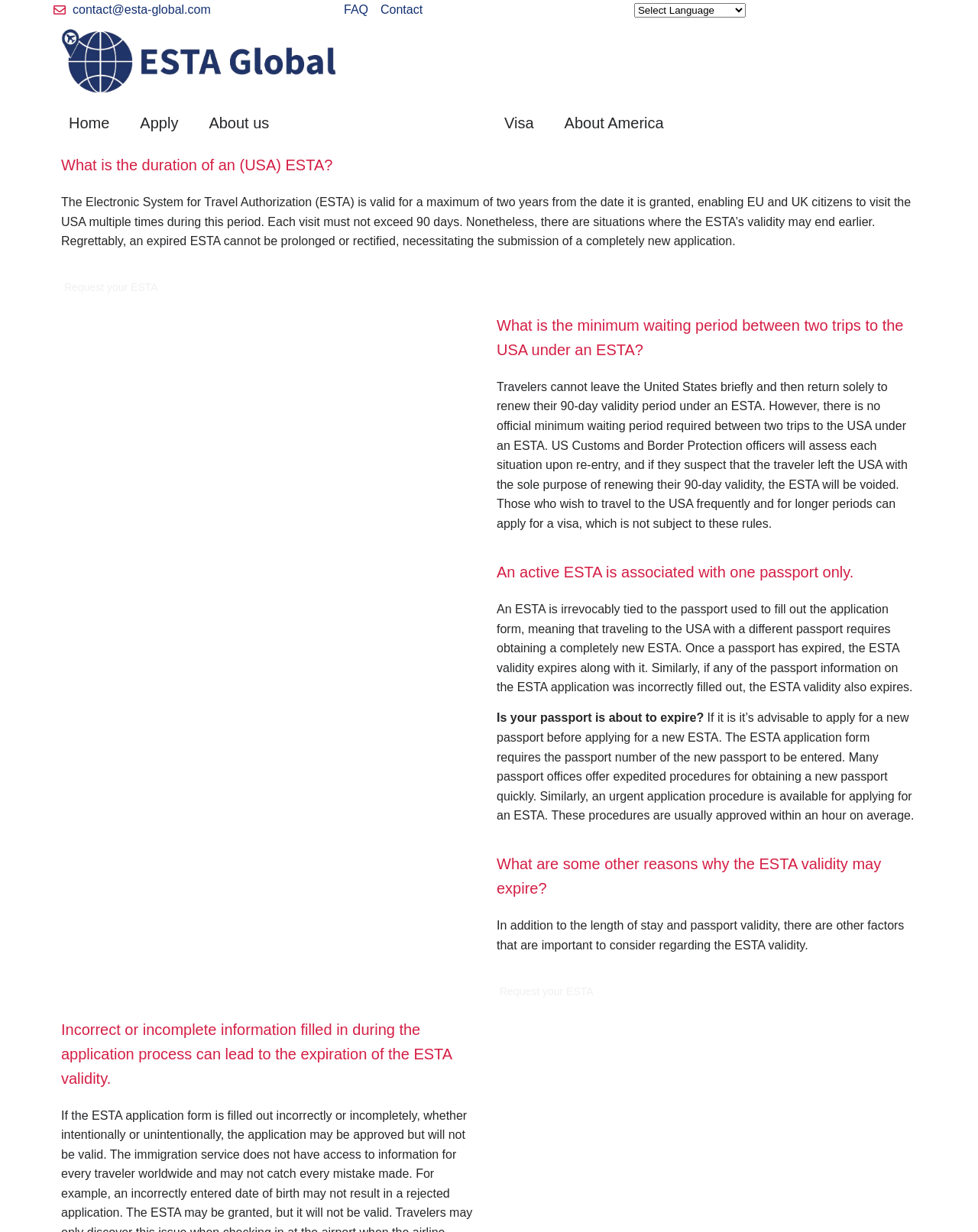Pinpoint the bounding box coordinates of the element to be clicked to execute the instruction: "Search for a keyword".

None